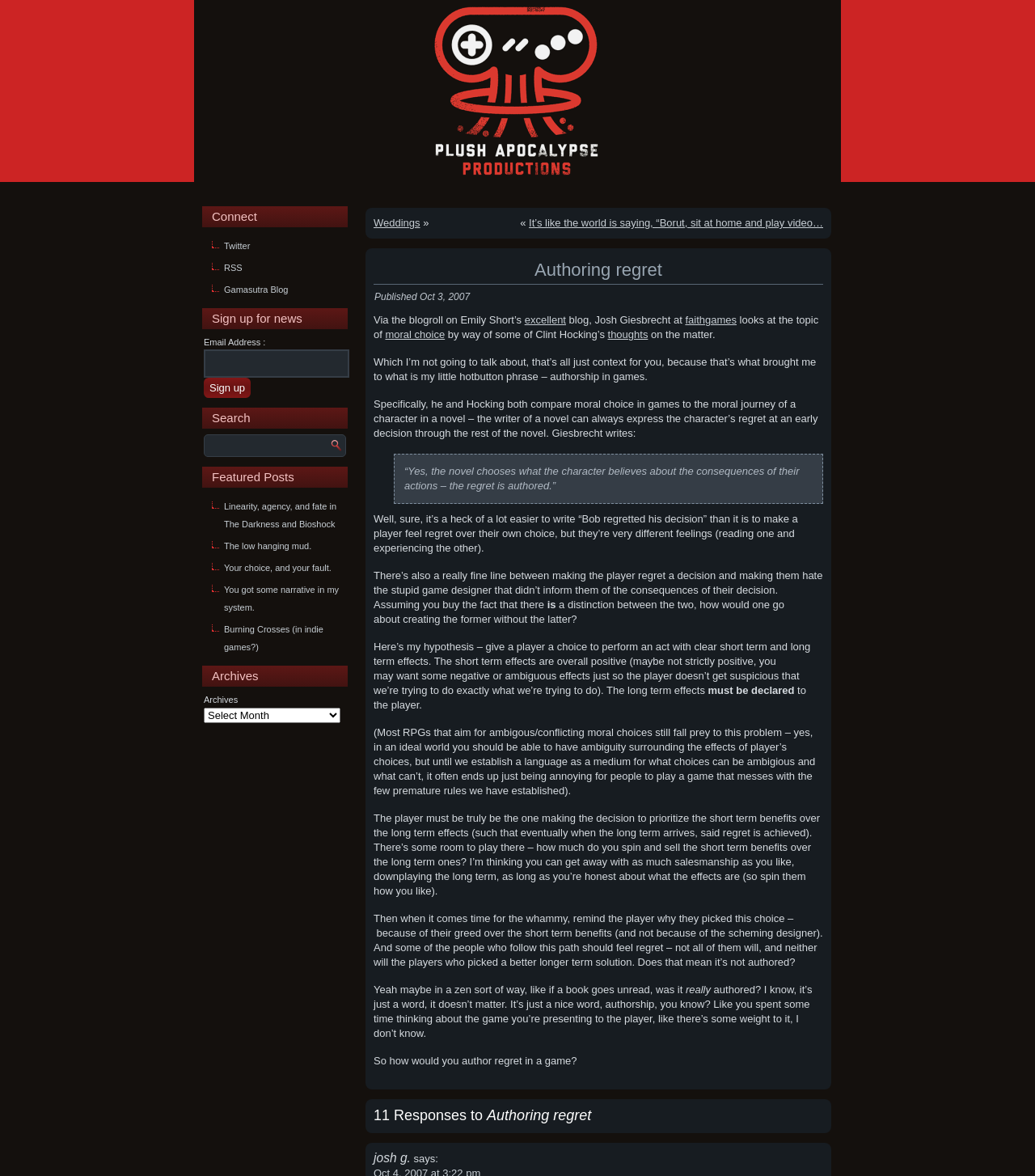Provide the bounding box coordinates of the HTML element this sentence describes: "Burning Crosses (in indie games?)". The bounding box coordinates consist of four float numbers between 0 and 1, i.e., [left, top, right, bottom].

[0.216, 0.531, 0.312, 0.554]